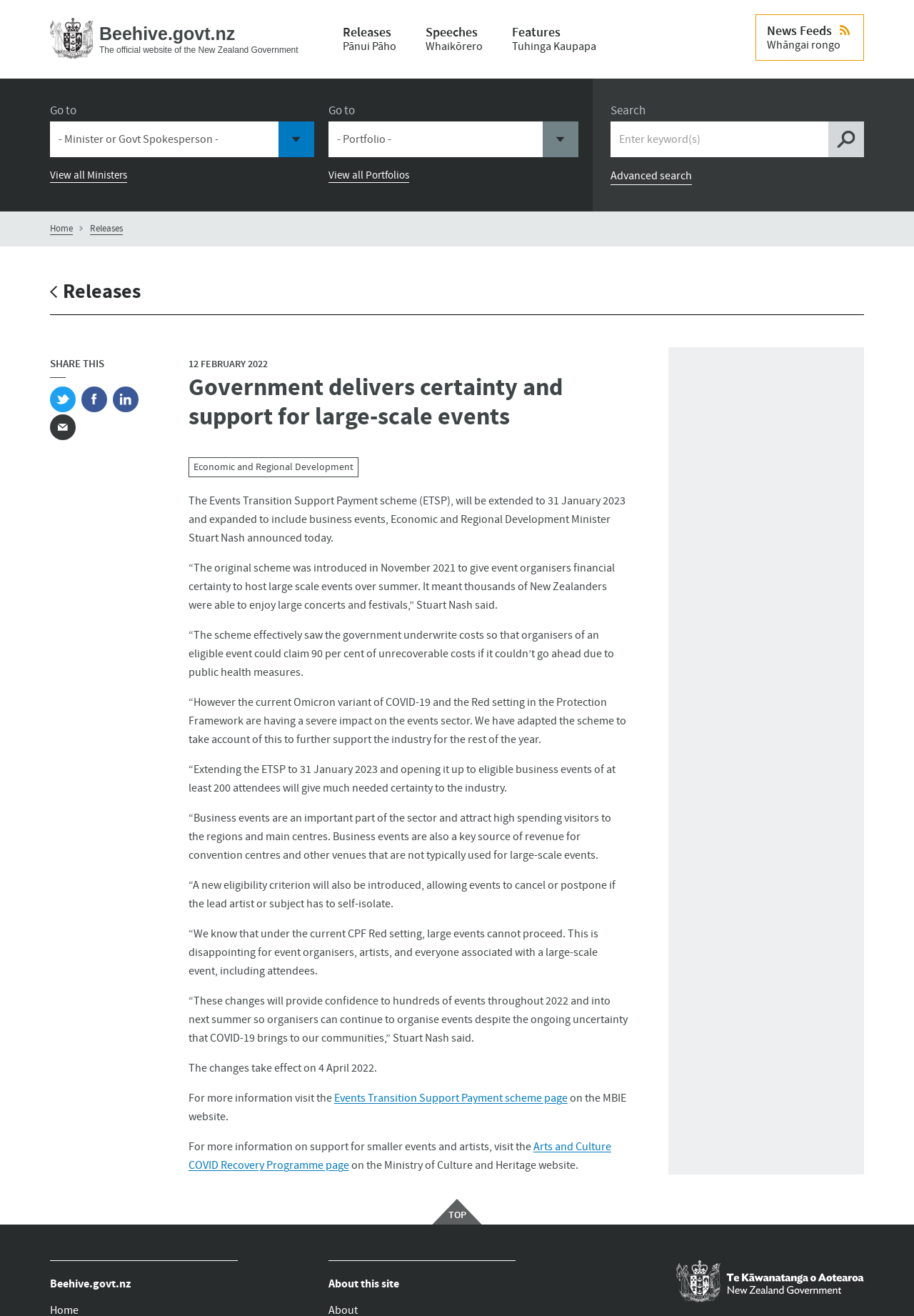Identify the coordinates of the bounding box for the element that must be clicked to accomplish the instruction: "Learn More about General Practitioners".

None